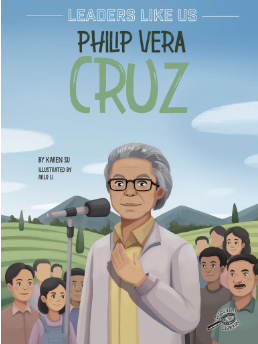What is Philip Vera Cruz doing in the illustration?
Deliver a detailed and extensive answer to the question.

The illustration on the book cover showcases Philip Vera Cruz, depicted as an elderly man with glasses, standing at a microphone in front of a group of people, suggesting a moment of speech or leadership.